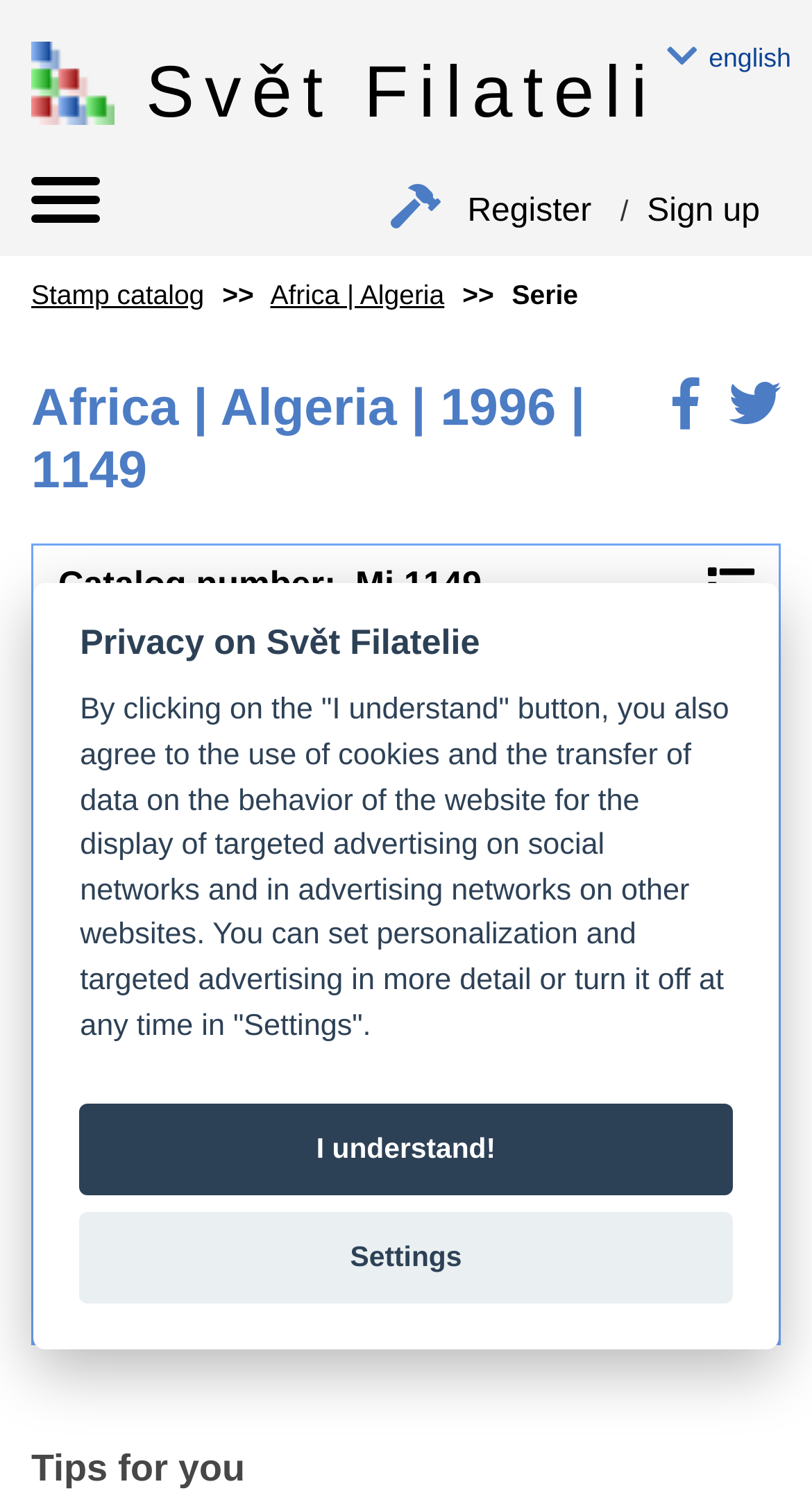What is the purpose of the 'Upload image Stamp' button?
Answer with a single word or phrase, using the screenshot for reference.

To upload an image of a stamp